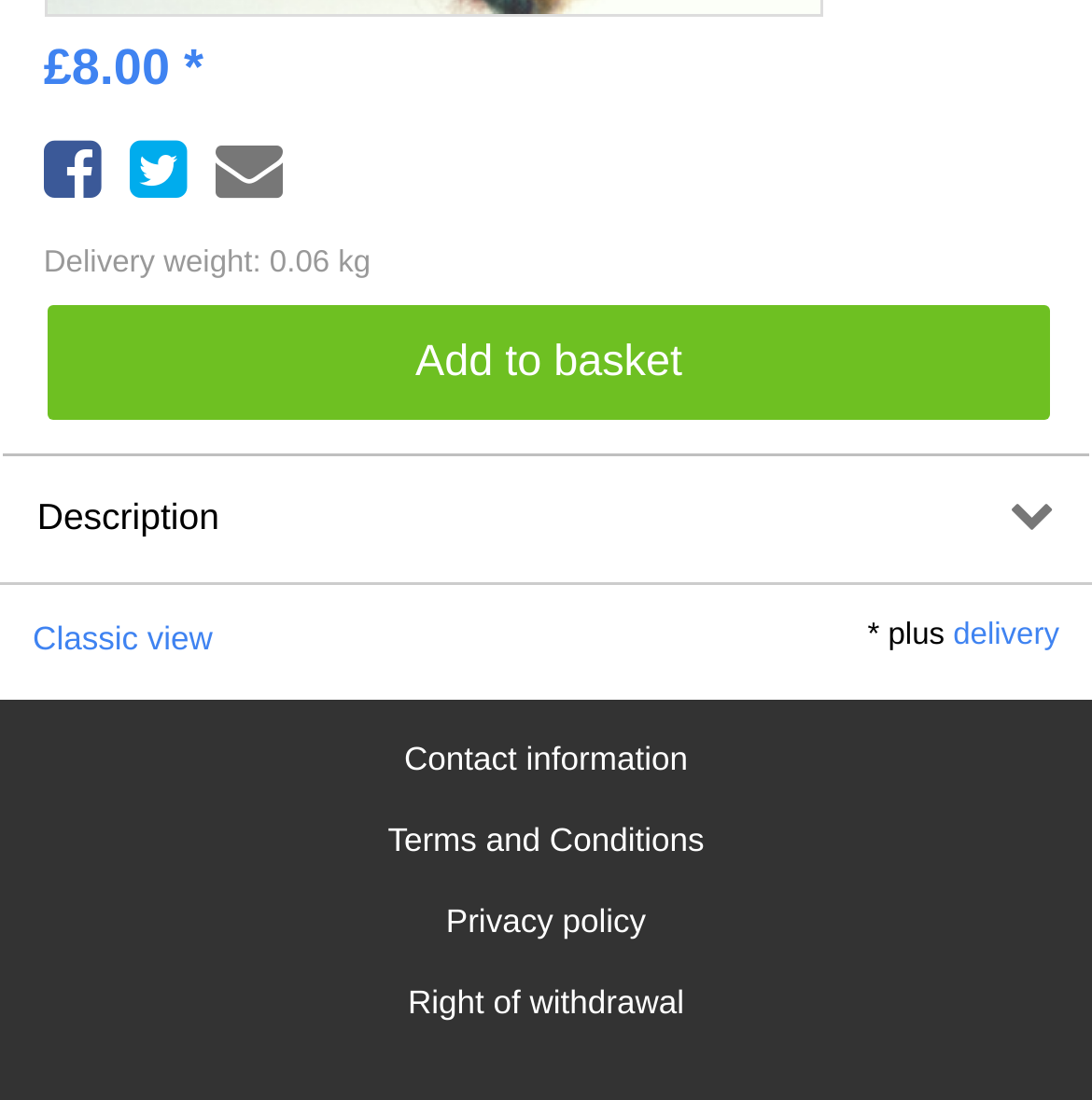Please identify the coordinates of the bounding box for the clickable region that will accomplish this instruction: "Share on Facebook".

None